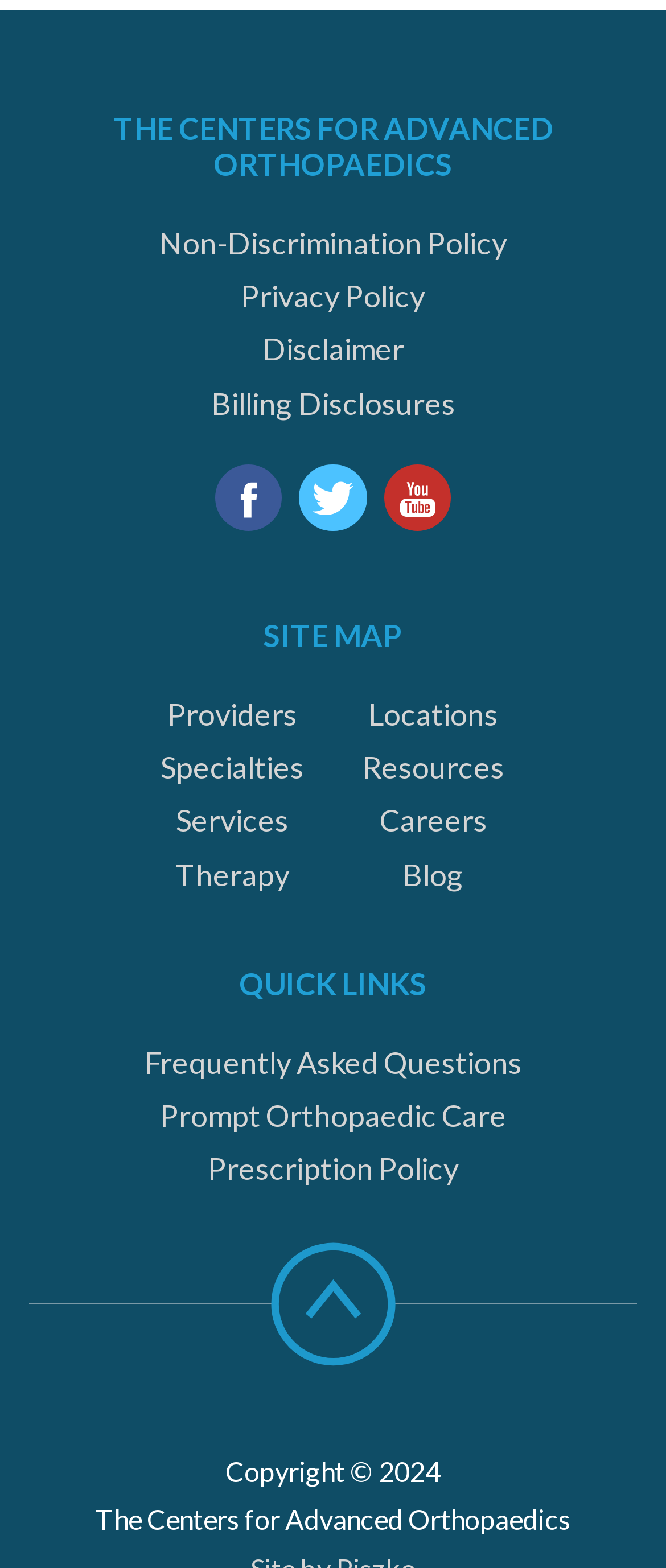Locate the bounding box coordinates of the element that should be clicked to fulfill the instruction: "Go to the About us page".

None